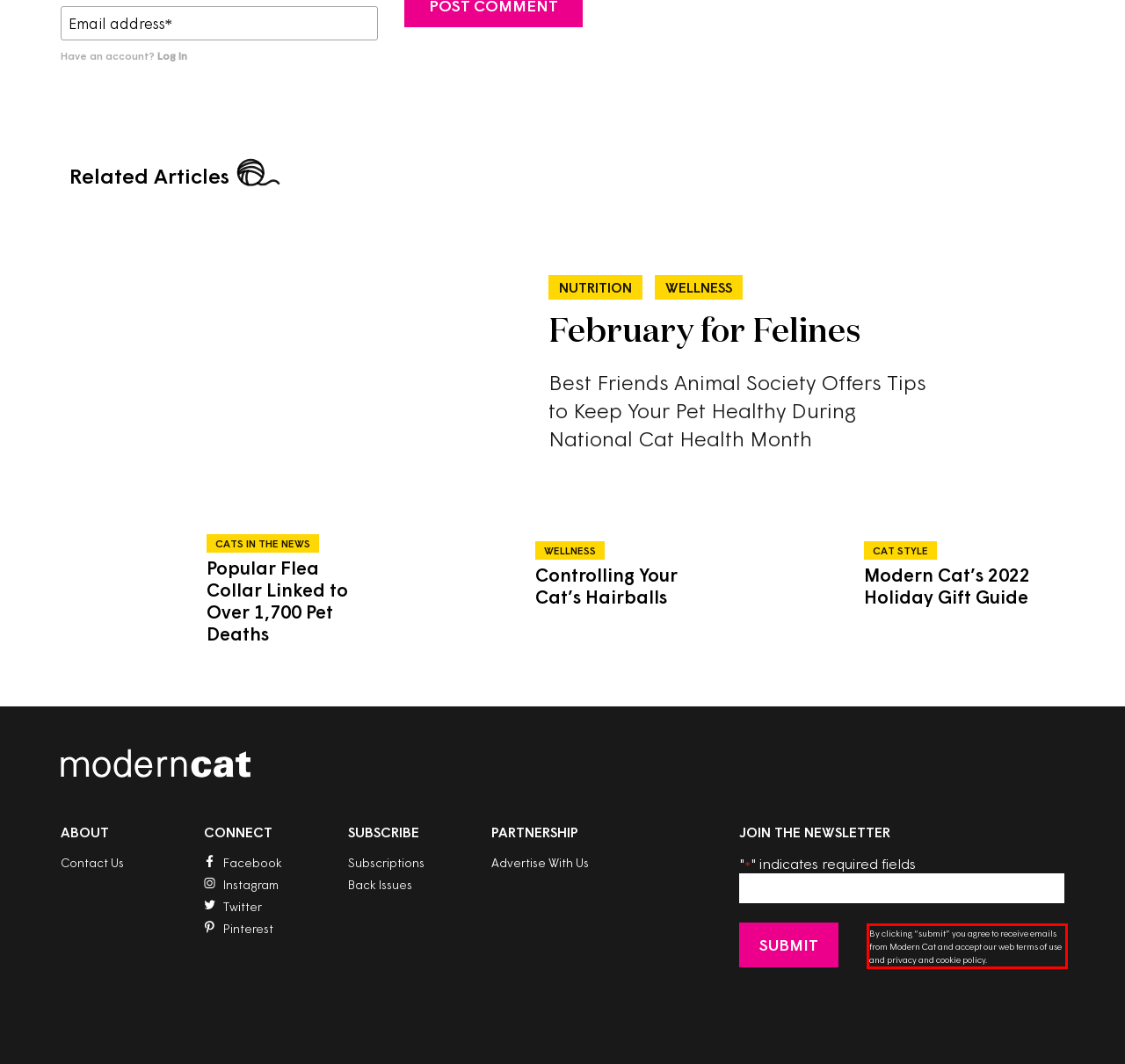Using the provided screenshot, read and generate the text content within the red-bordered area.

By clicking “submit” you agree to receive emails from Modern Cat and accept our web terms of use and privacy and cookie policy.